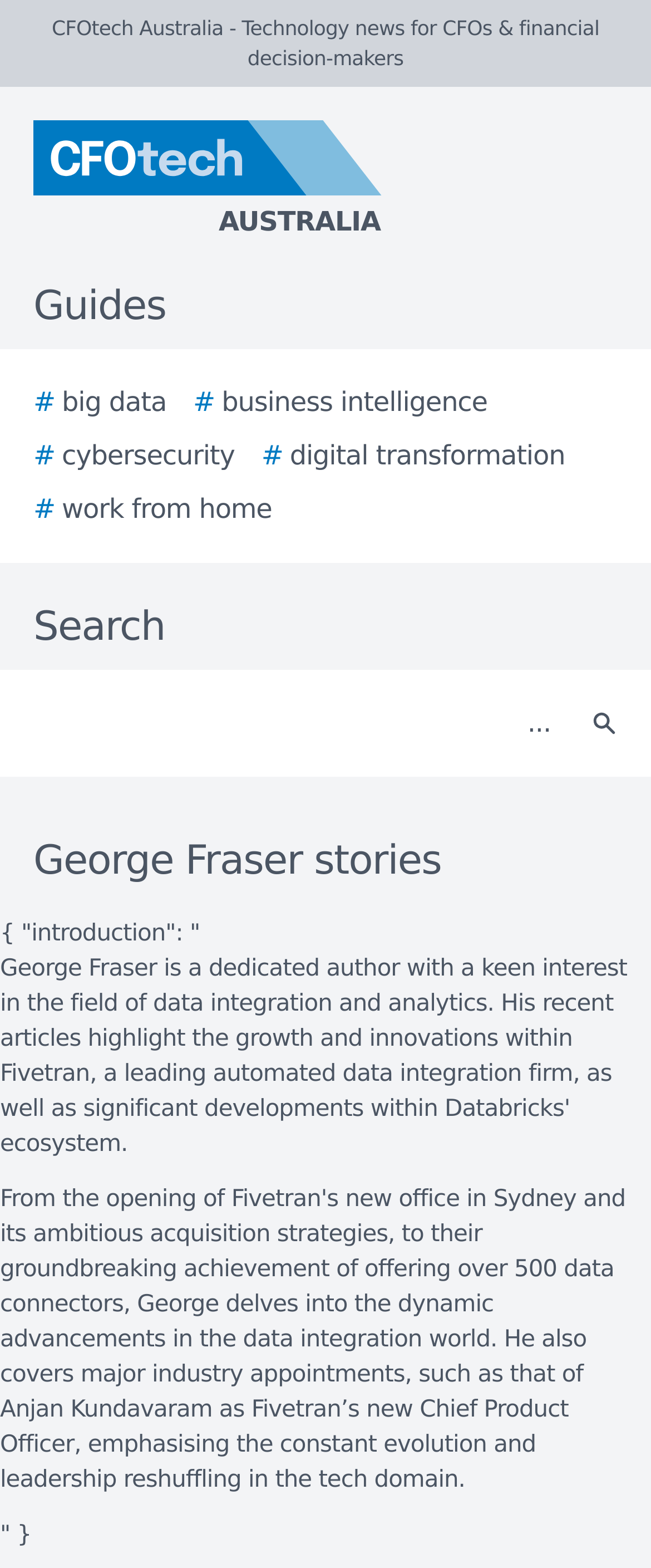Give a comprehensive overview of the webpage, including key elements.

The webpage is about George Fraser stories on CFOtech Australia, a technology news website for CFOs and financial decision-makers. At the top left, there is a logo of CFOtech Australia, accompanied by a link to the website's homepage. 

Below the logo, there is a horizontal menu with five links: big data, business intelligence, cybersecurity, digital transformation, and work from home. These links are positioned from left to right, with the first link starting from the left edge of the page. 

To the right of the menu, there is a search bar with a text box and a search button. The search button has a small icon on it. 

Below the search bar, there is a heading that reads "George Fraser stories". This heading spans the entire width of the page. 

Under the heading, there is a brief introduction to George Fraser stories, which takes up about a third of the page's width. The rest of the page is likely dedicated to listing the stories, but the exact content is not provided in the accessibility tree.